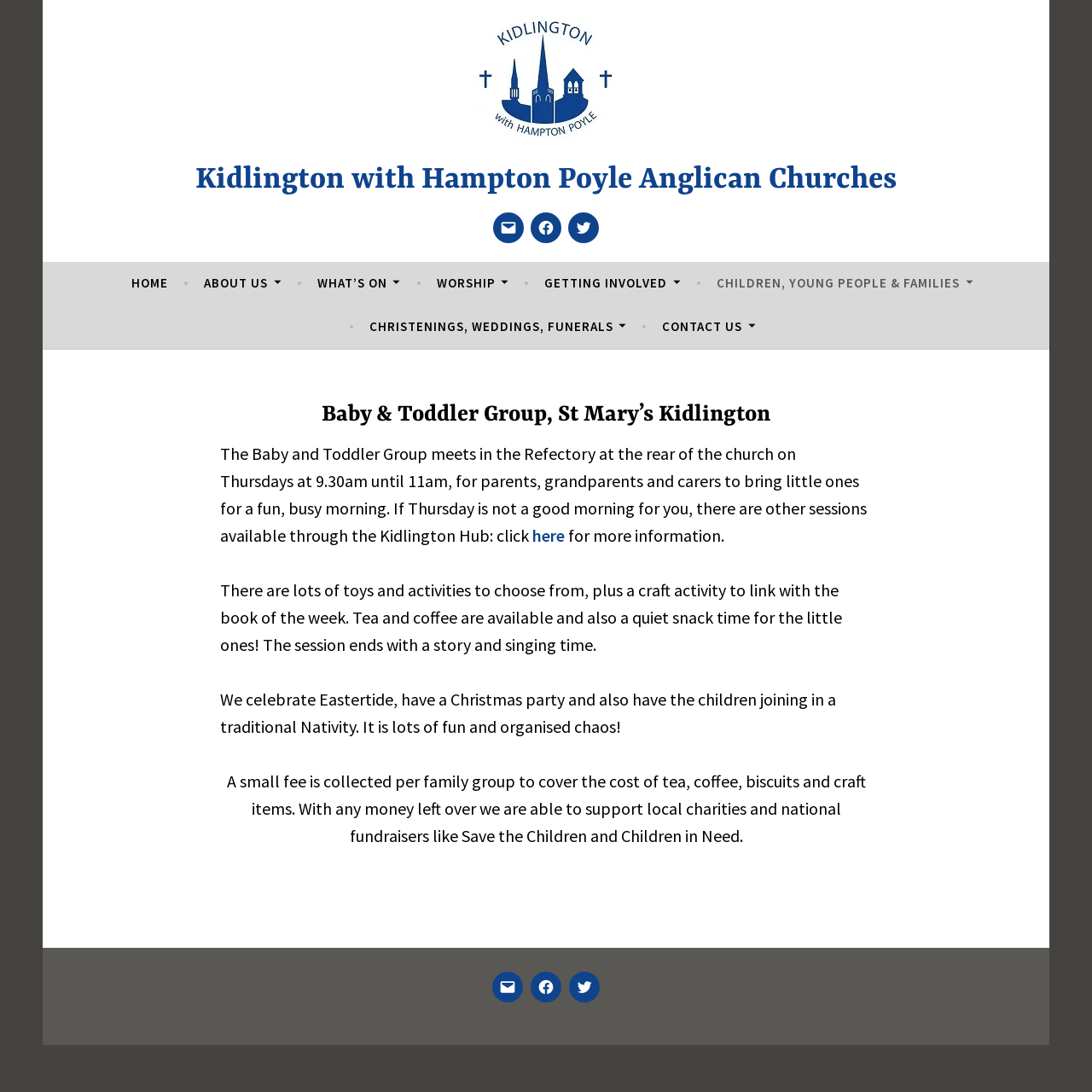Extract the heading text from the webpage.

Baby & Toddler Group, St Mary’s Kidlington